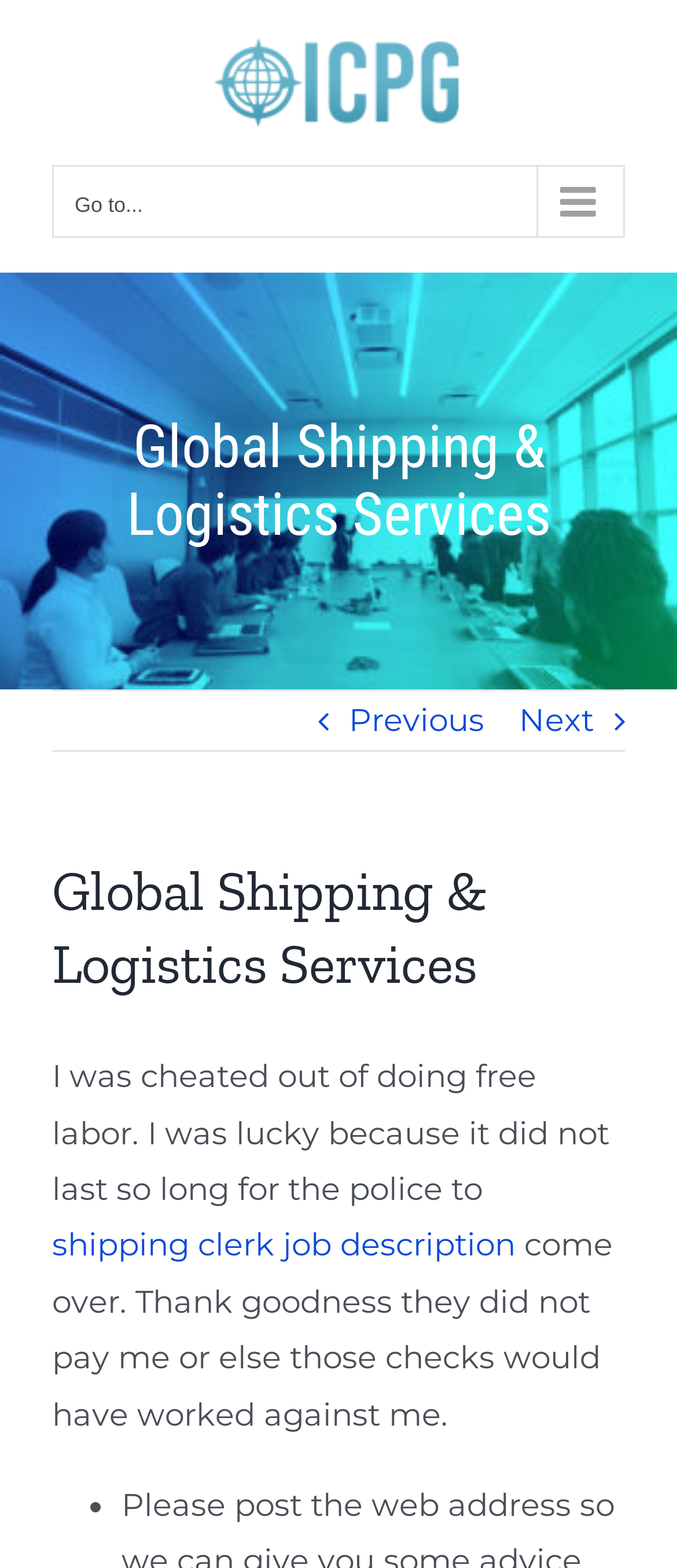What is the job description mentioned?
Please elaborate on the answer to the question with detailed information.

The link 'shipping clerk job description' is present in the webpage, indicating that the author is referring to this specific job description.